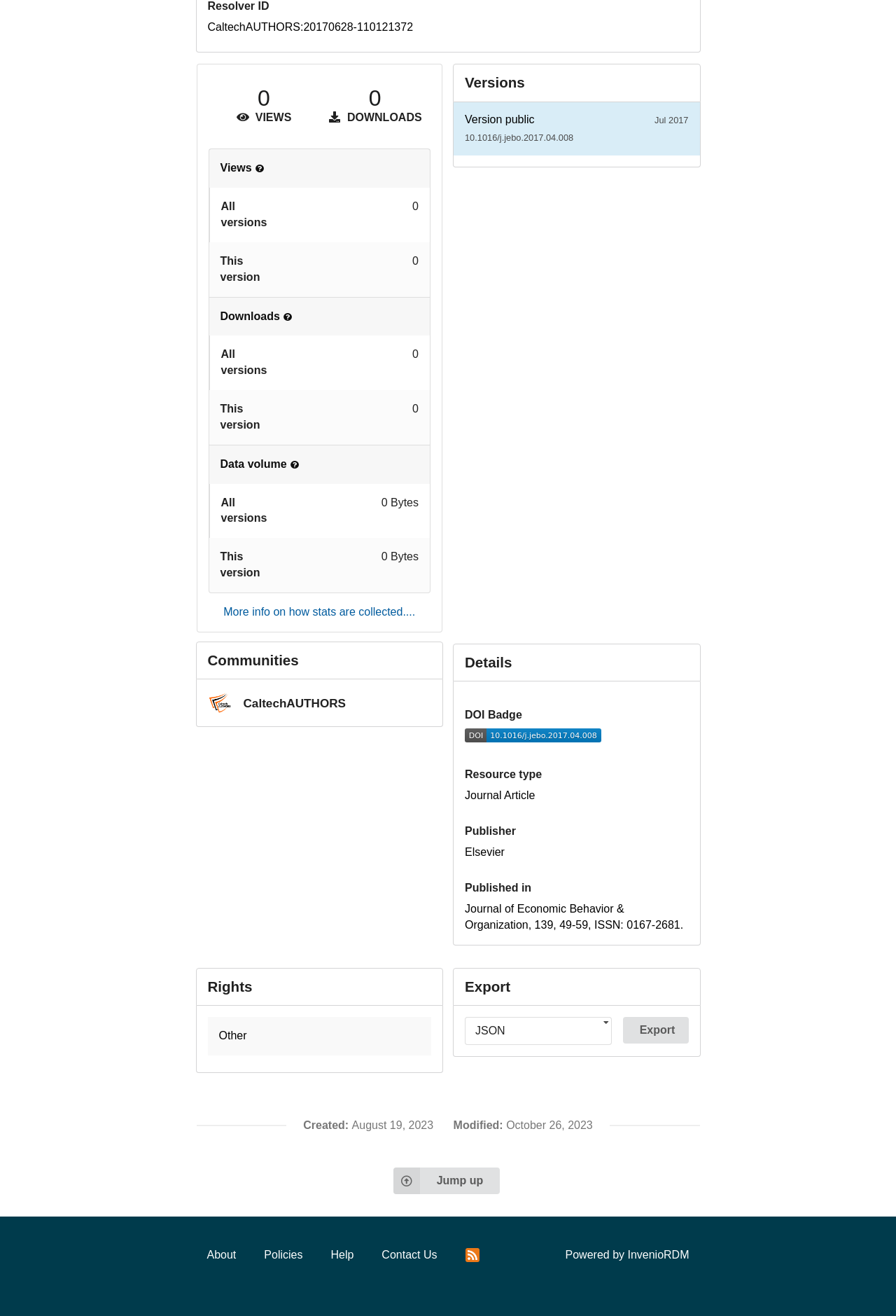What is the Resolver ID?
Please respond to the question with a detailed and informative answer.

The Resolver ID is located at the top of the webpage, in the 'Record details' section, and it is a unique identifier for the record.